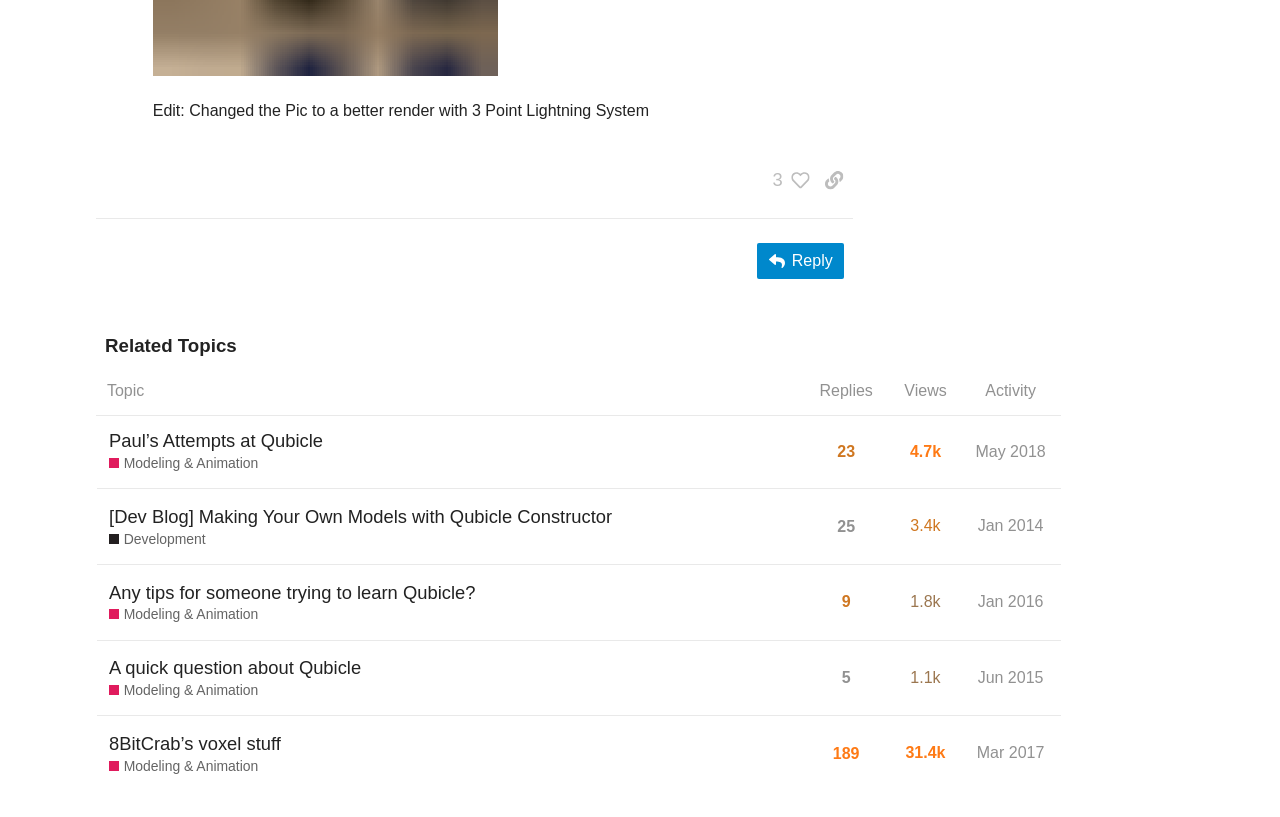What is the view count of the topic '8BitCrab’s voxel stuff Modeling & Animation'?
Answer with a single word or phrase, using the screenshot for reference.

31.4k